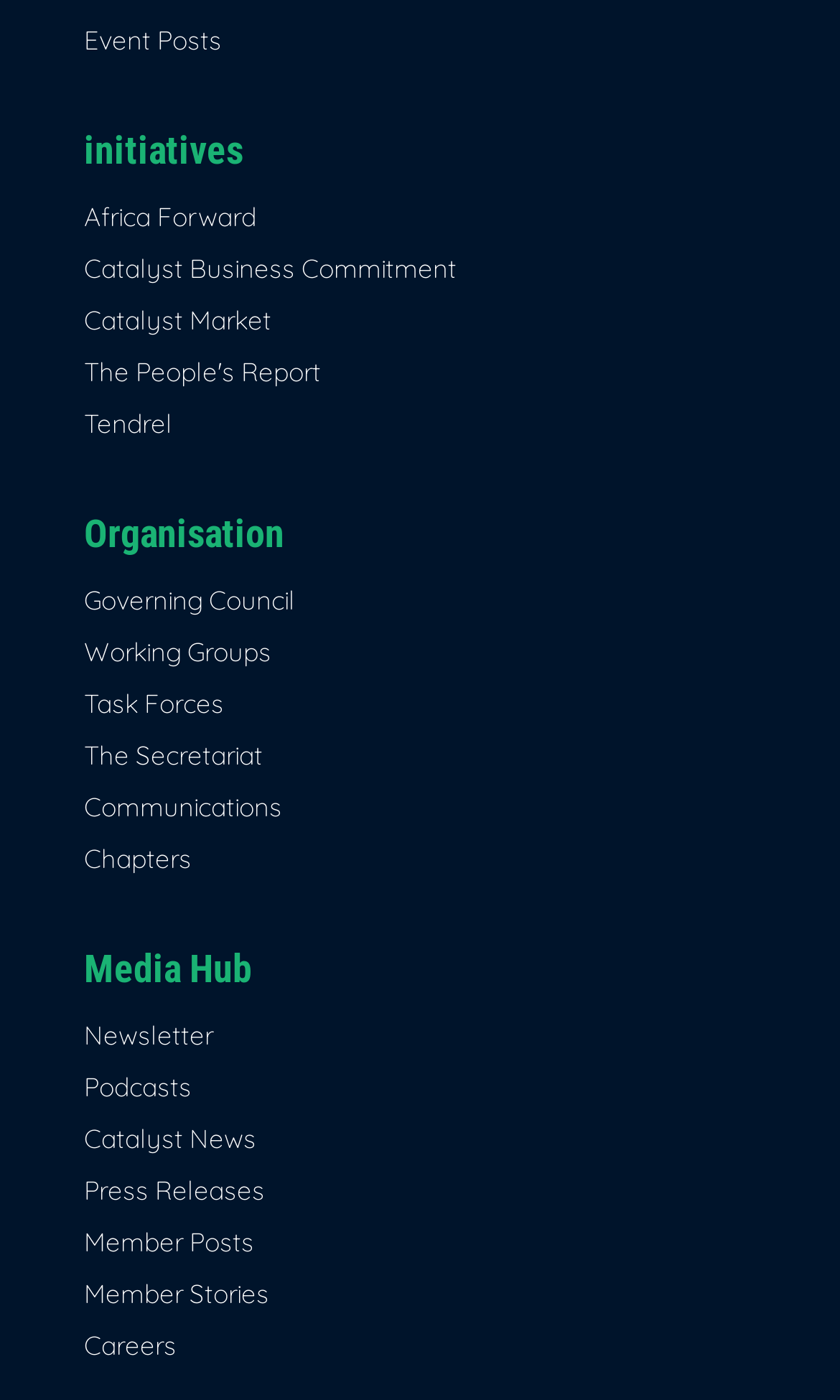How many links are on this webpage? From the image, respond with a single word or brief phrase.

19